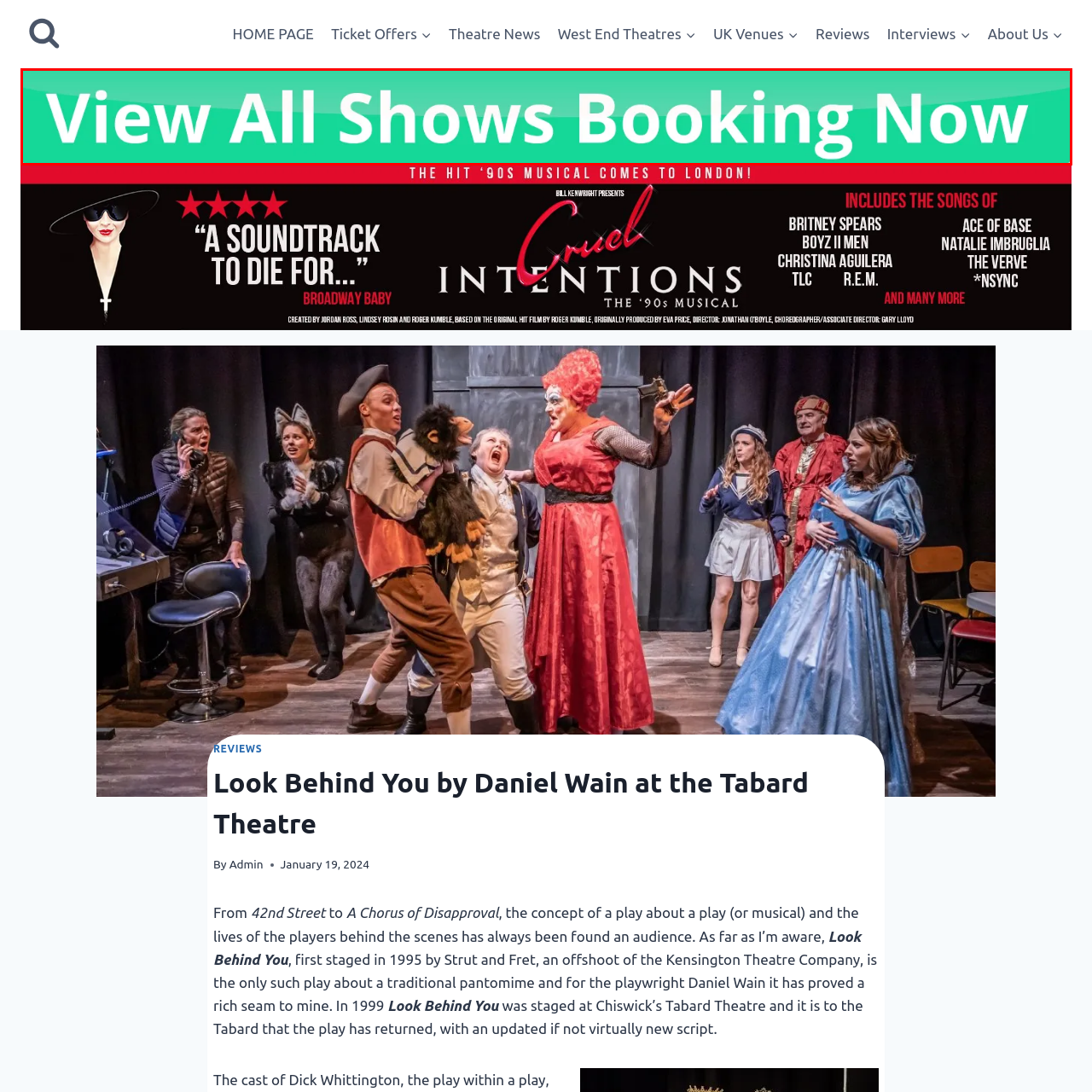What is the text on the button?
Focus on the image highlighted by the red bounding box and give a comprehensive answer using the details from the image.

The button features bold, white letters that read 'View All Shows Booking Now', which is a clear call to action for visitors looking to engage with the theatre's offerings.